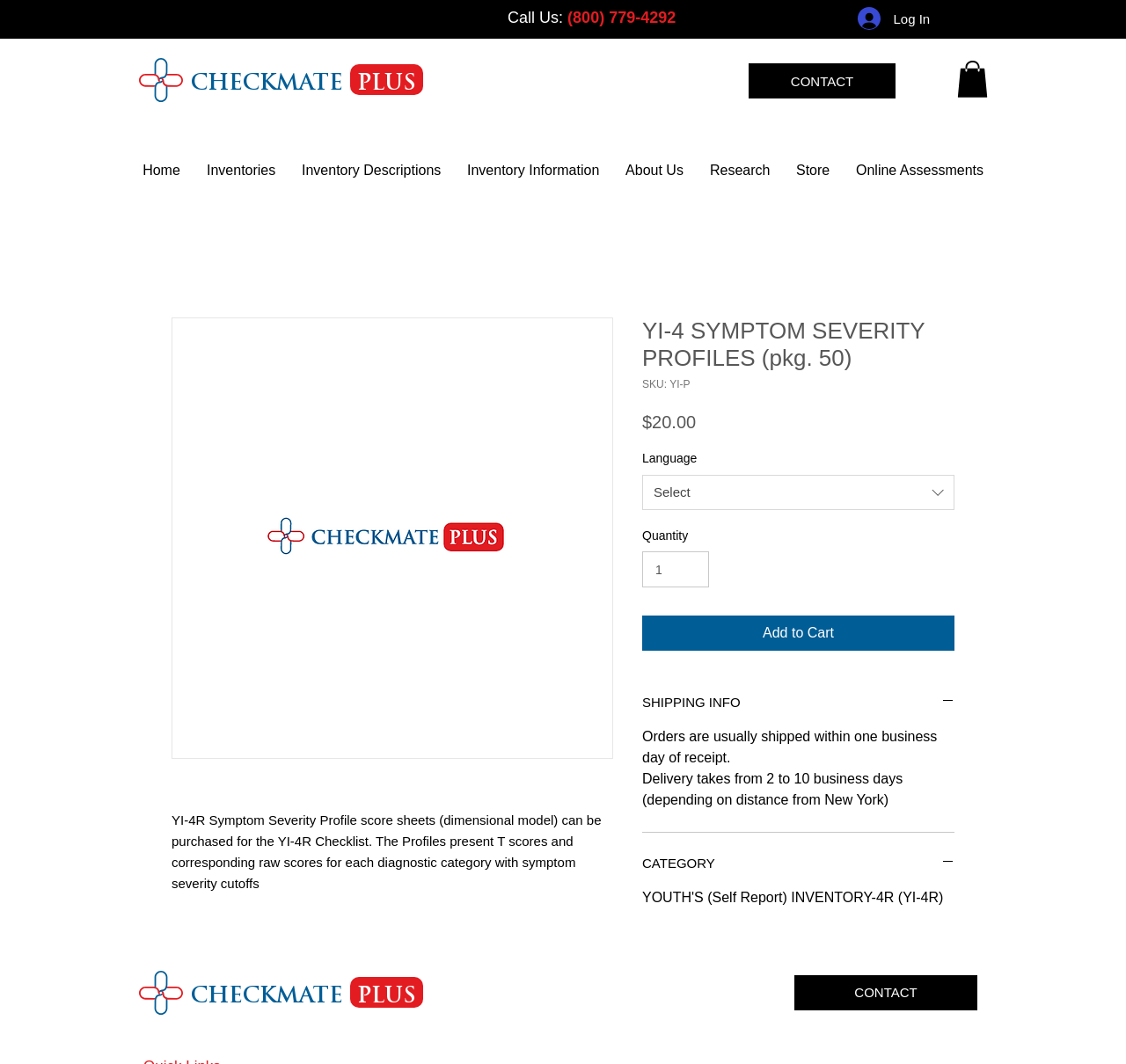How many business days does it take for delivery?
Based on the image, provide a one-word or brief-phrase response.

2 to 10